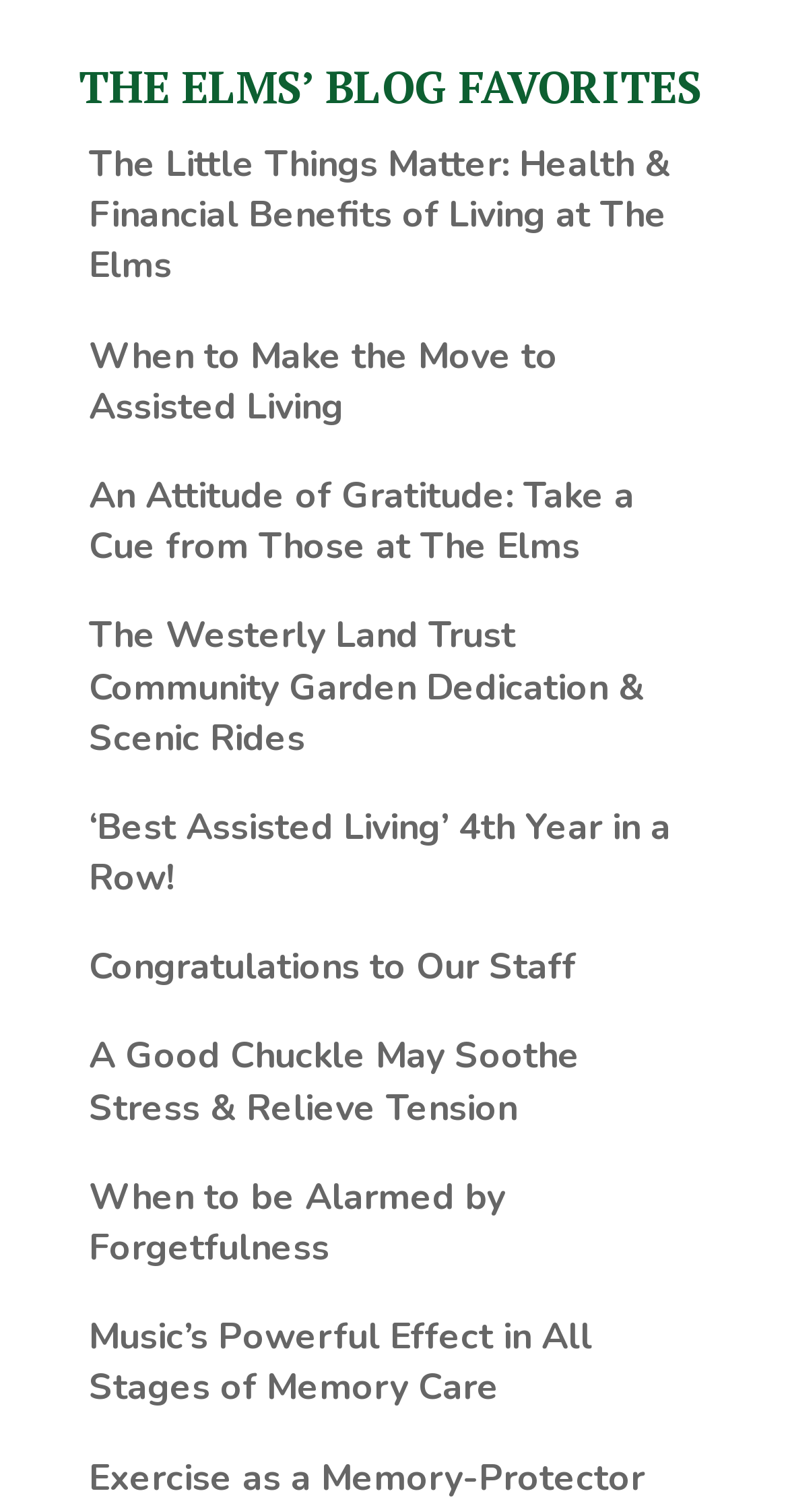Pinpoint the bounding box coordinates of the clickable area needed to execute the instruction: "Learn about 'Health & Financial Benefits of Living at The Elms'". The coordinates should be specified as four float numbers between 0 and 1, i.e., [left, top, right, bottom].

[0.113, 0.092, 0.851, 0.192]